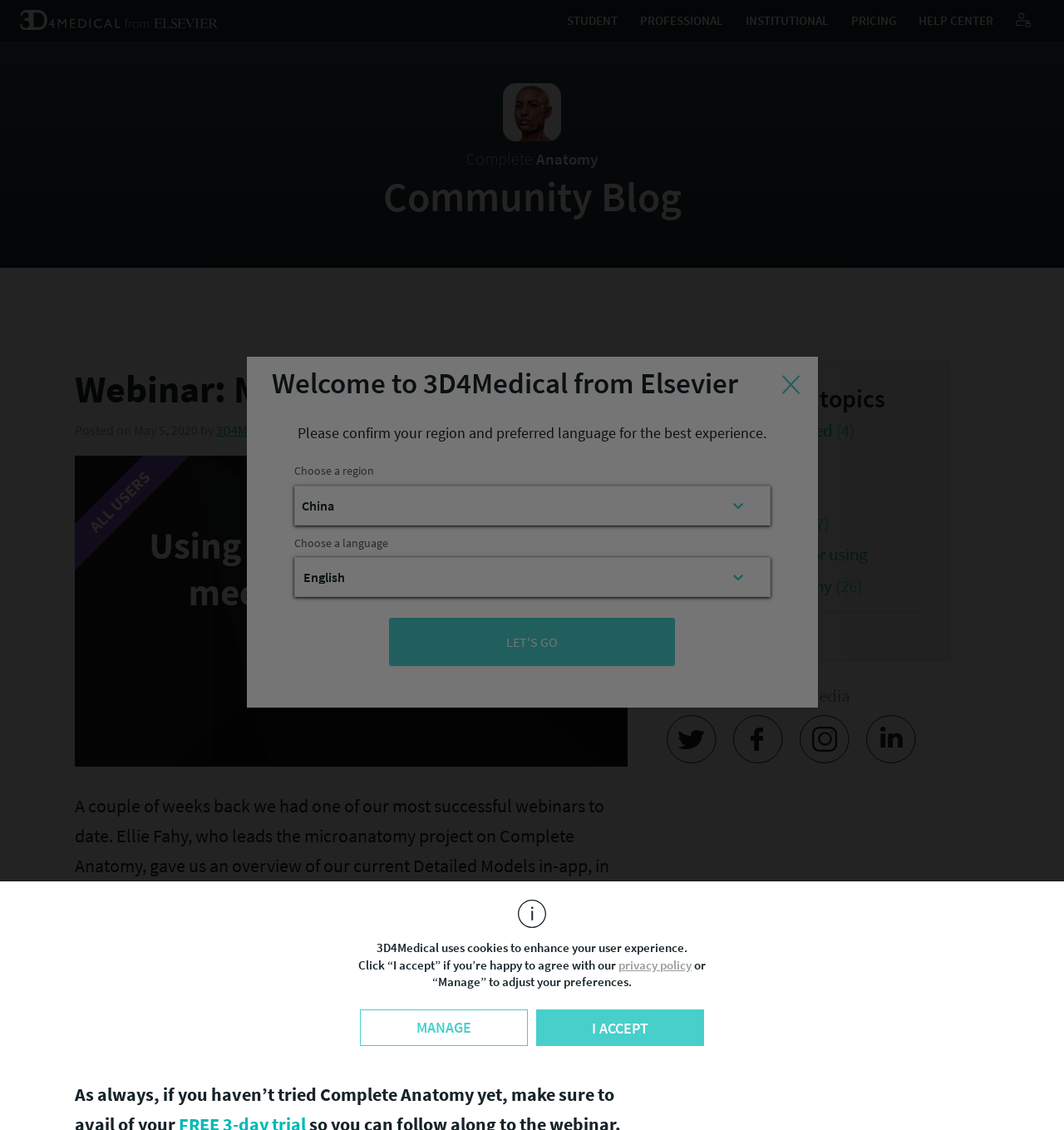Show me the bounding box coordinates of the clickable region to achieve the task as per the instruction: "Read the community blog".

[0.023, 0.074, 0.977, 0.193]